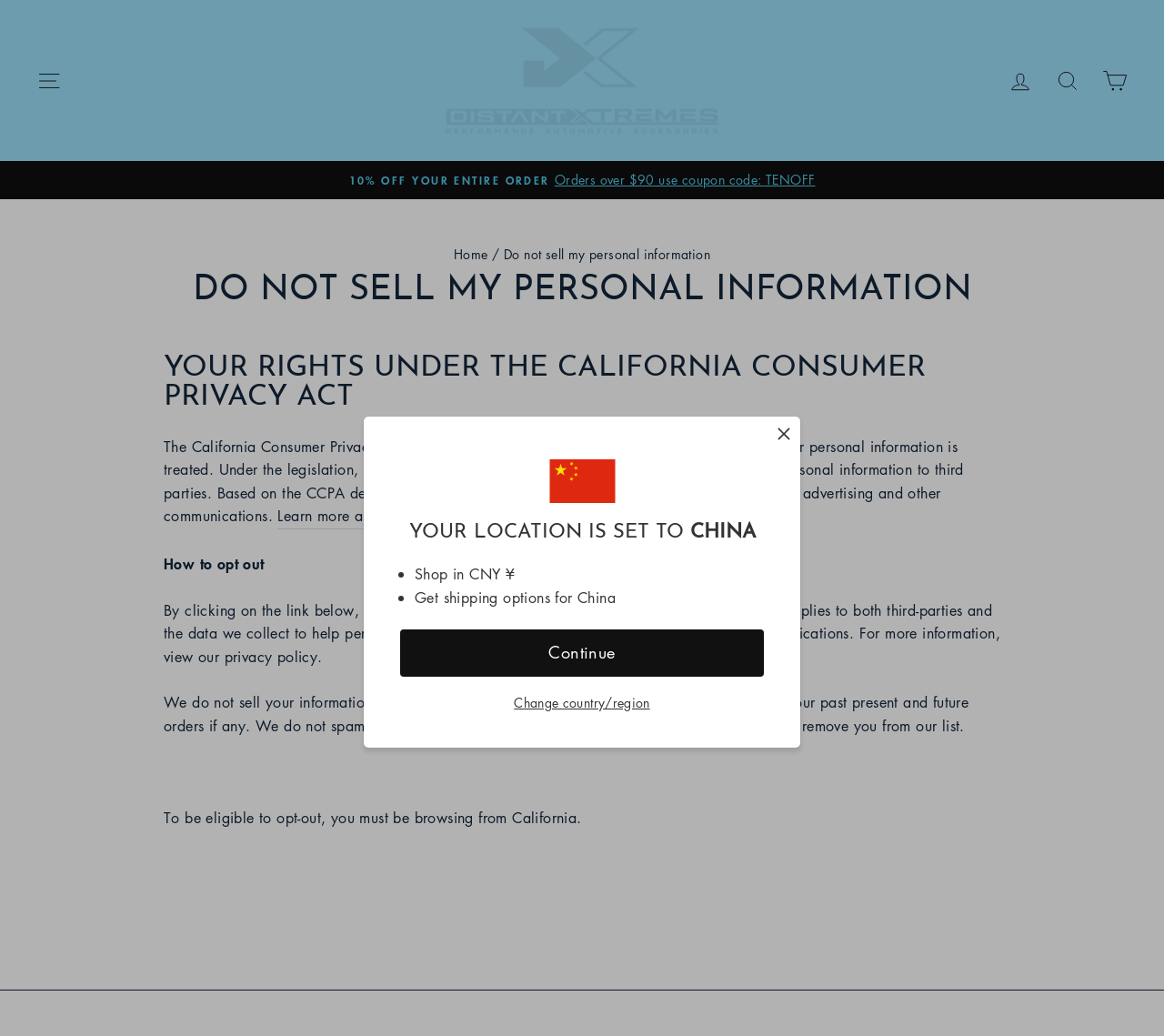Determine the coordinates of the bounding box for the clickable area needed to execute this instruction: "Open the site navigation".

[0.022, 0.059, 0.062, 0.097]